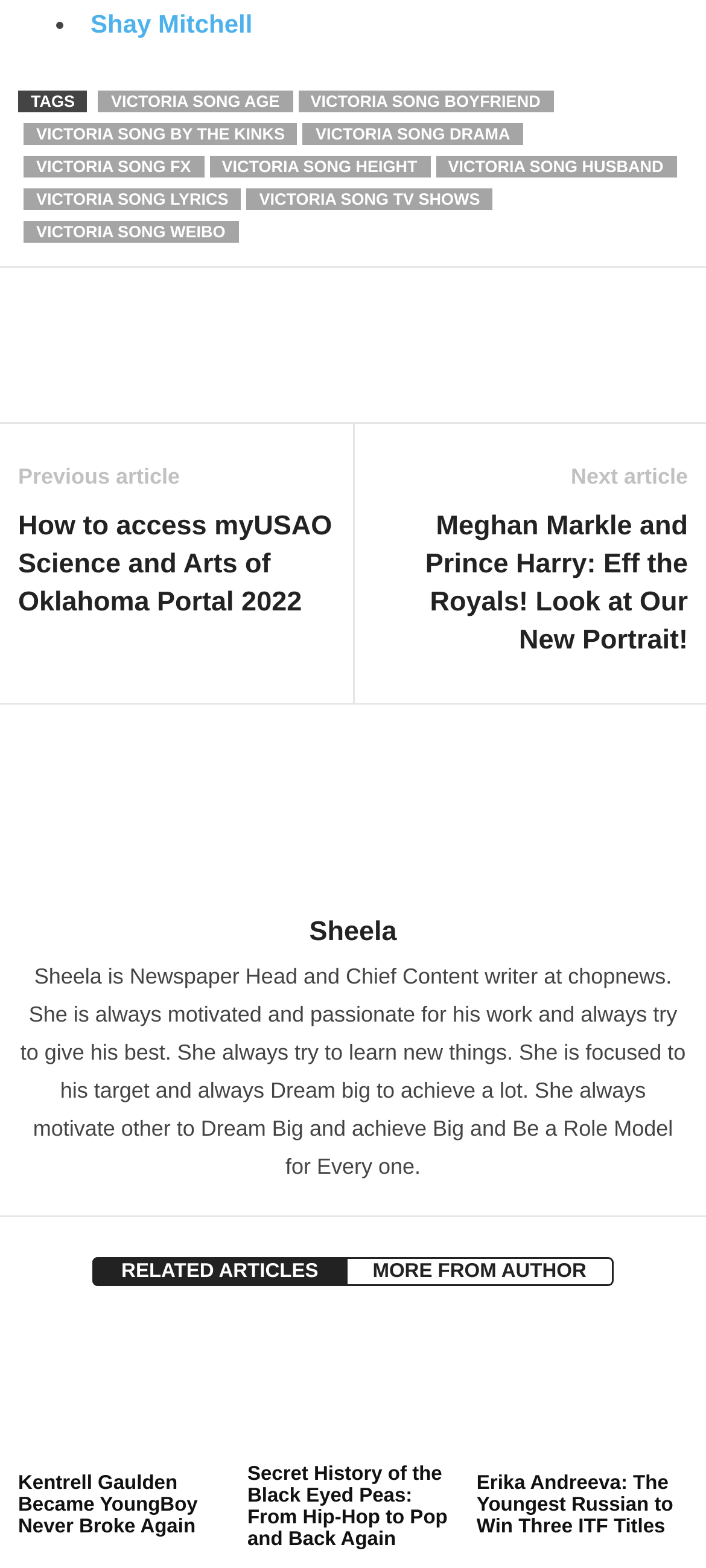Provide a single word or phrase to answer the given question: 
How many links are there in the footer section?

11